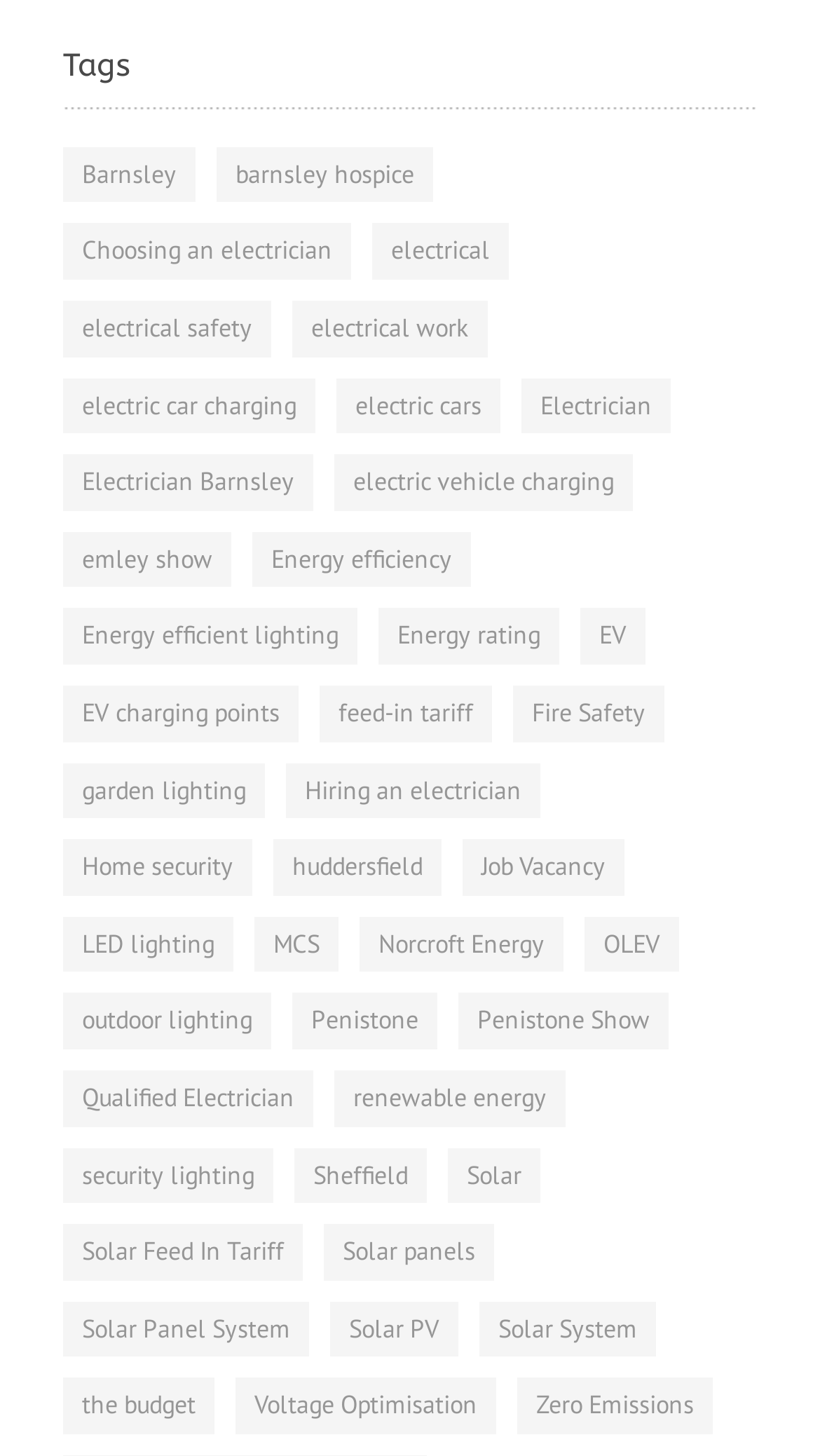Provide a one-word or one-phrase answer to the question:
What is the second most popular location?

Barnsley